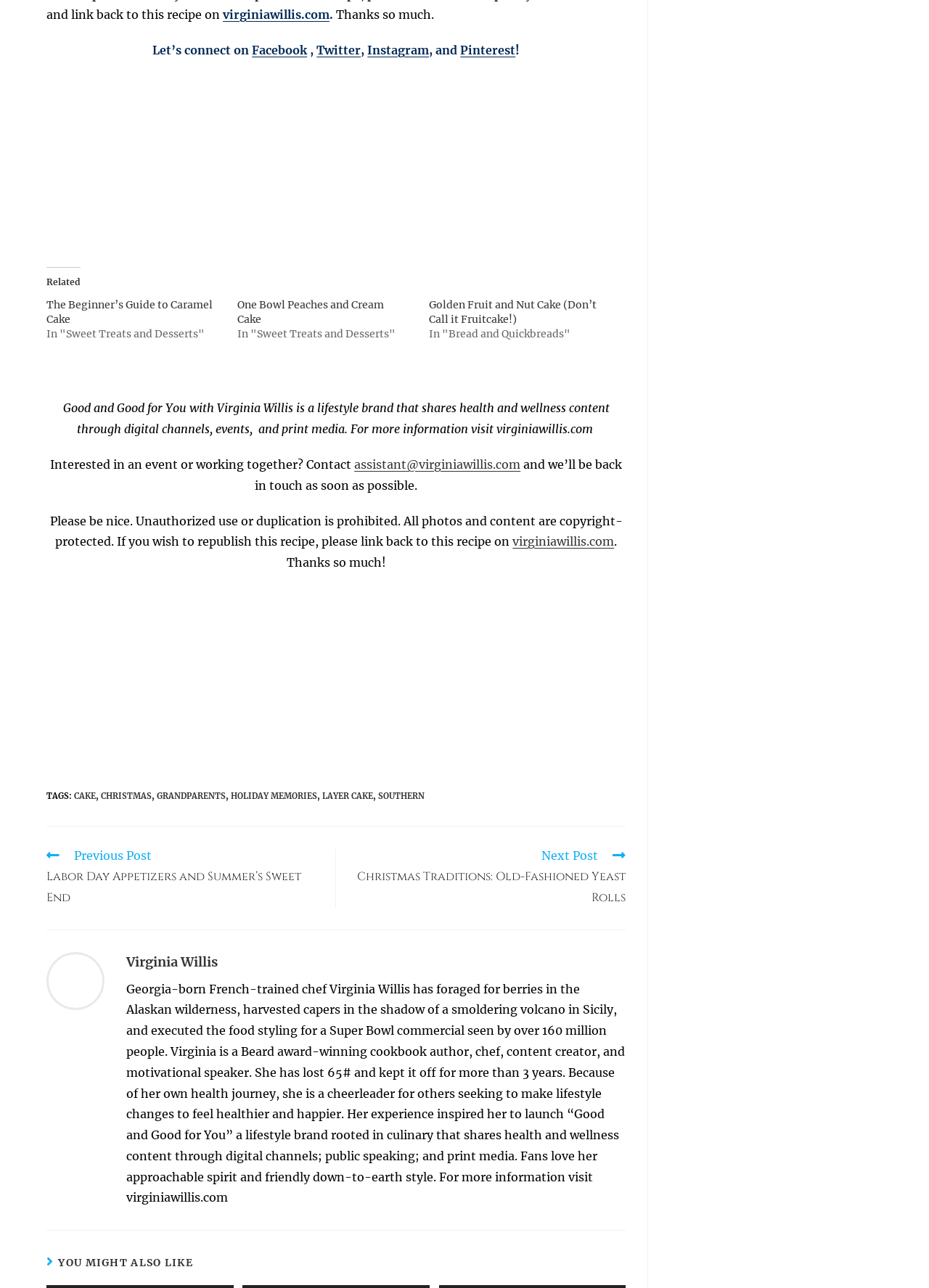Find the bounding box coordinates of the area to click in order to follow the instruction: "Click on the 'Womb Removal' button".

None